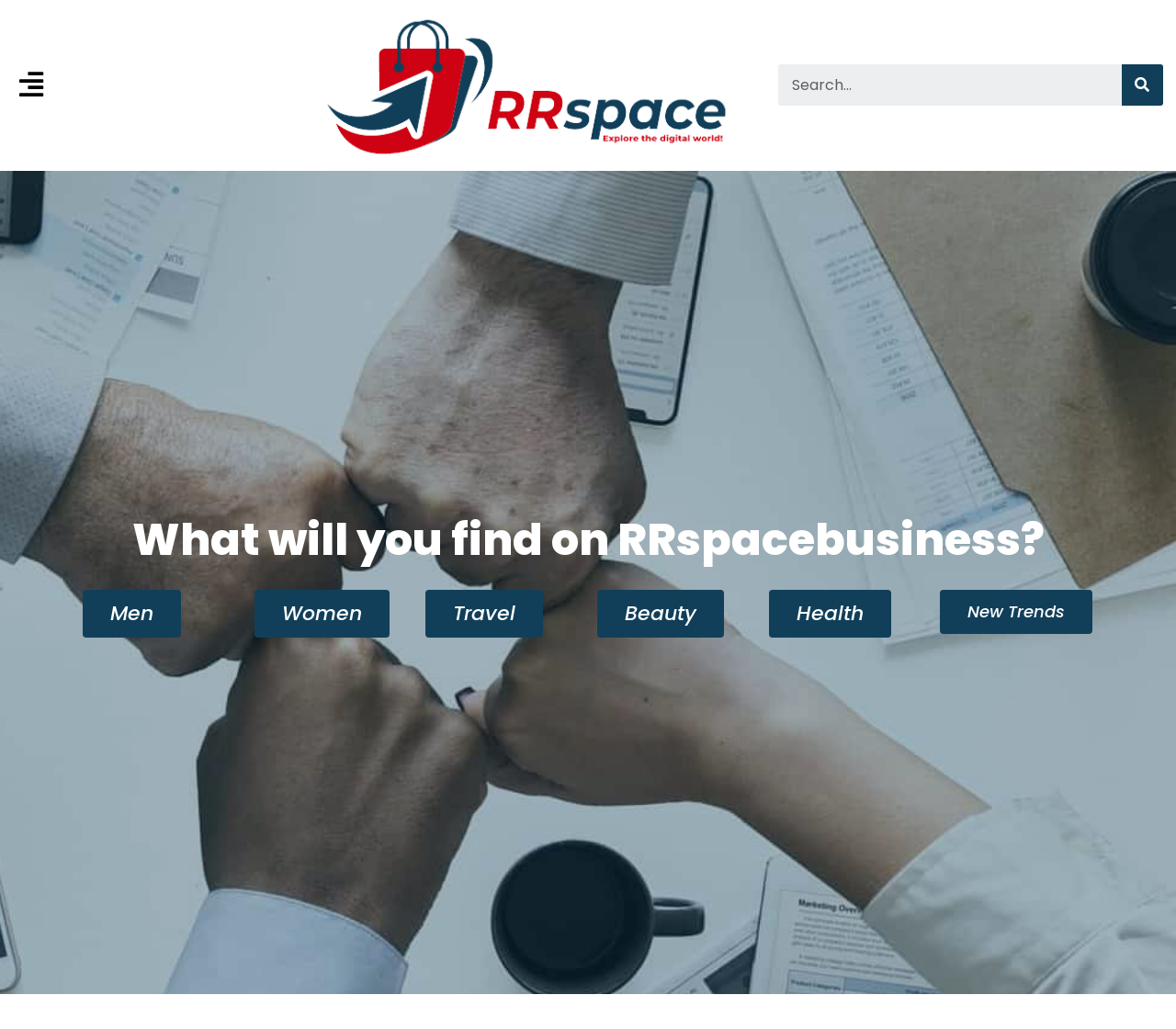Kindly provide the bounding box coordinates of the section you need to click on to fulfill the given instruction: "Learn about 'Azure for students'".

None